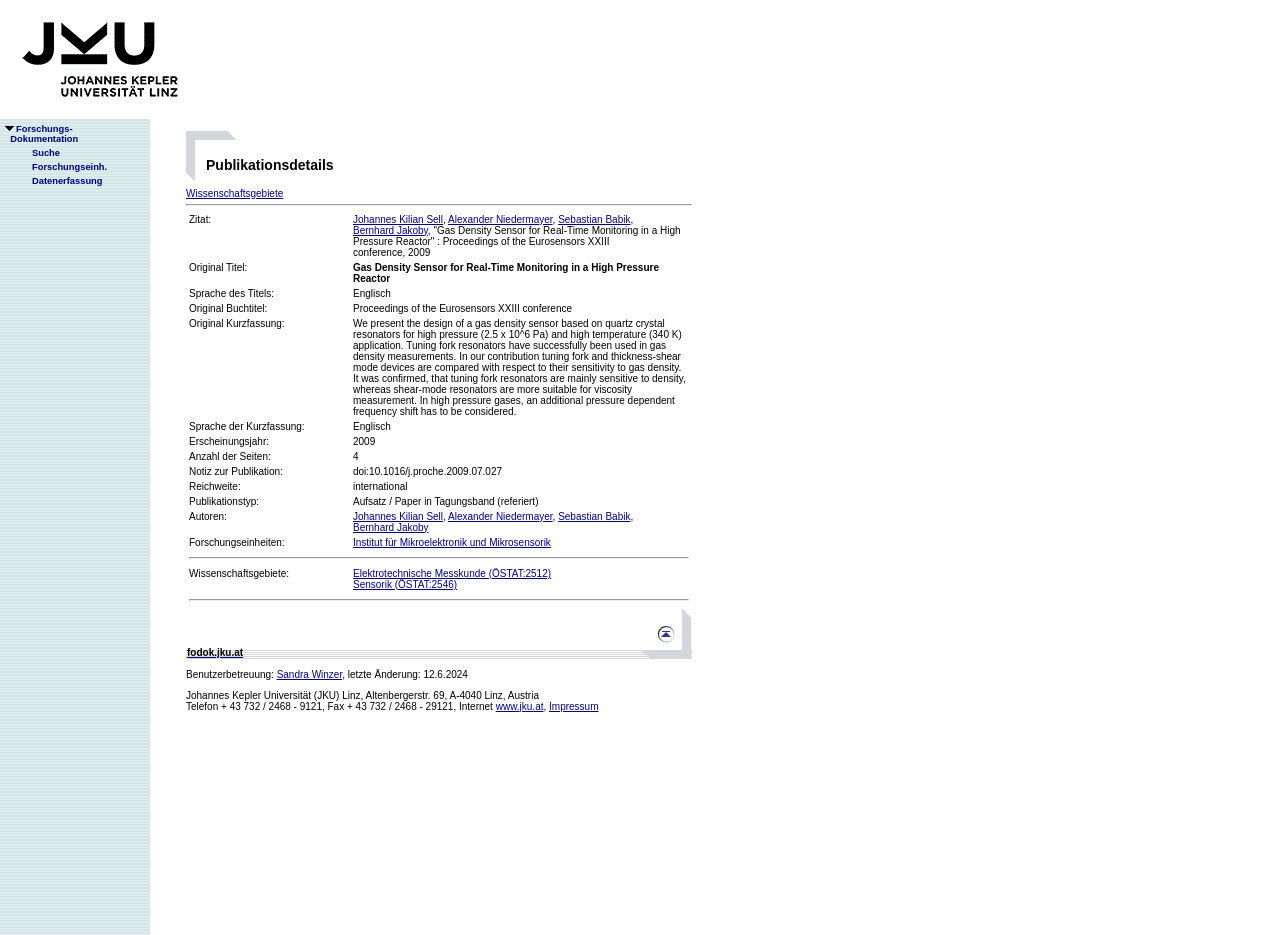Please identify the coordinates of the bounding box that should be clicked to fulfill this instruction: "search in the search field".

[0.012, 0.158, 0.047, 0.169]